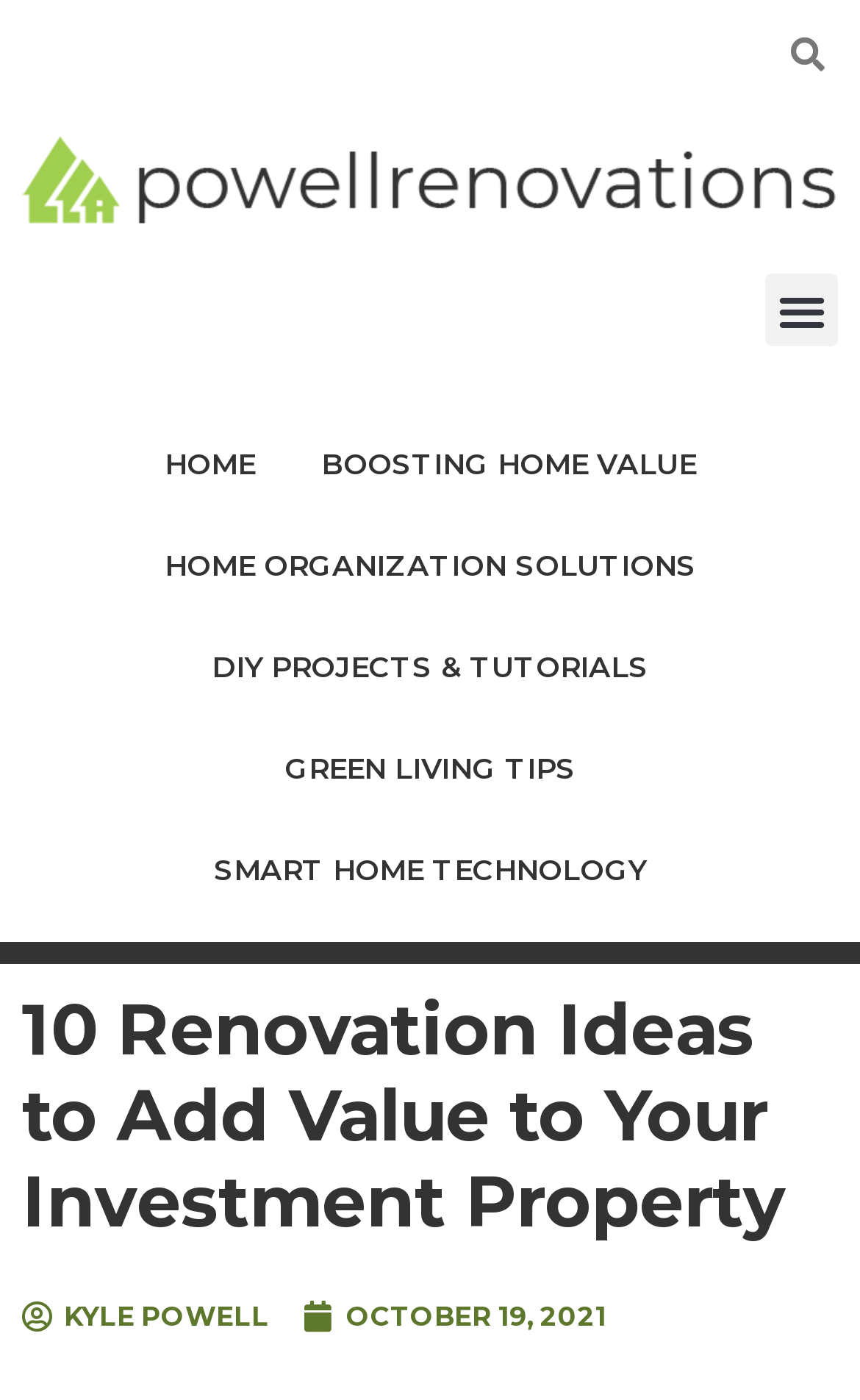Describe in detail what you see on the webpage.

The webpage is a guide for landlords on renovating their rental properties, specifically focusing on increasing the value of their investment properties through remodeling. 

At the top left of the page, there is a search bar with a "Search" button next to it. On the same horizontal level, there is a logo of Powell Renovations on the top right. Below the search bar, there is a "Menu Toggle" button. 

When the menu is expanded, there are several navigation links, including "HOME", "BOOSTING HOME VALUE", "HOME ORGANIZATION SOLUTIONS", "DIY PROJECTS & TUTORIALS", "GREEN LIVING TIPS", and "SMART HOME TECHNOLOGY". These links are arranged vertically, with "HOME" at the top and "SMART HOME TECHNOLOGY" at the bottom.

The main content of the page is headed by a title "10 Renovation Ideas to Add Value to Your Investment Property", which is located below the navigation links. At the bottom of the page, there are two links, one to the author "KYLE POWELL" and another to the publication date "OCTOBER 19, 2021", along with a timestamp.